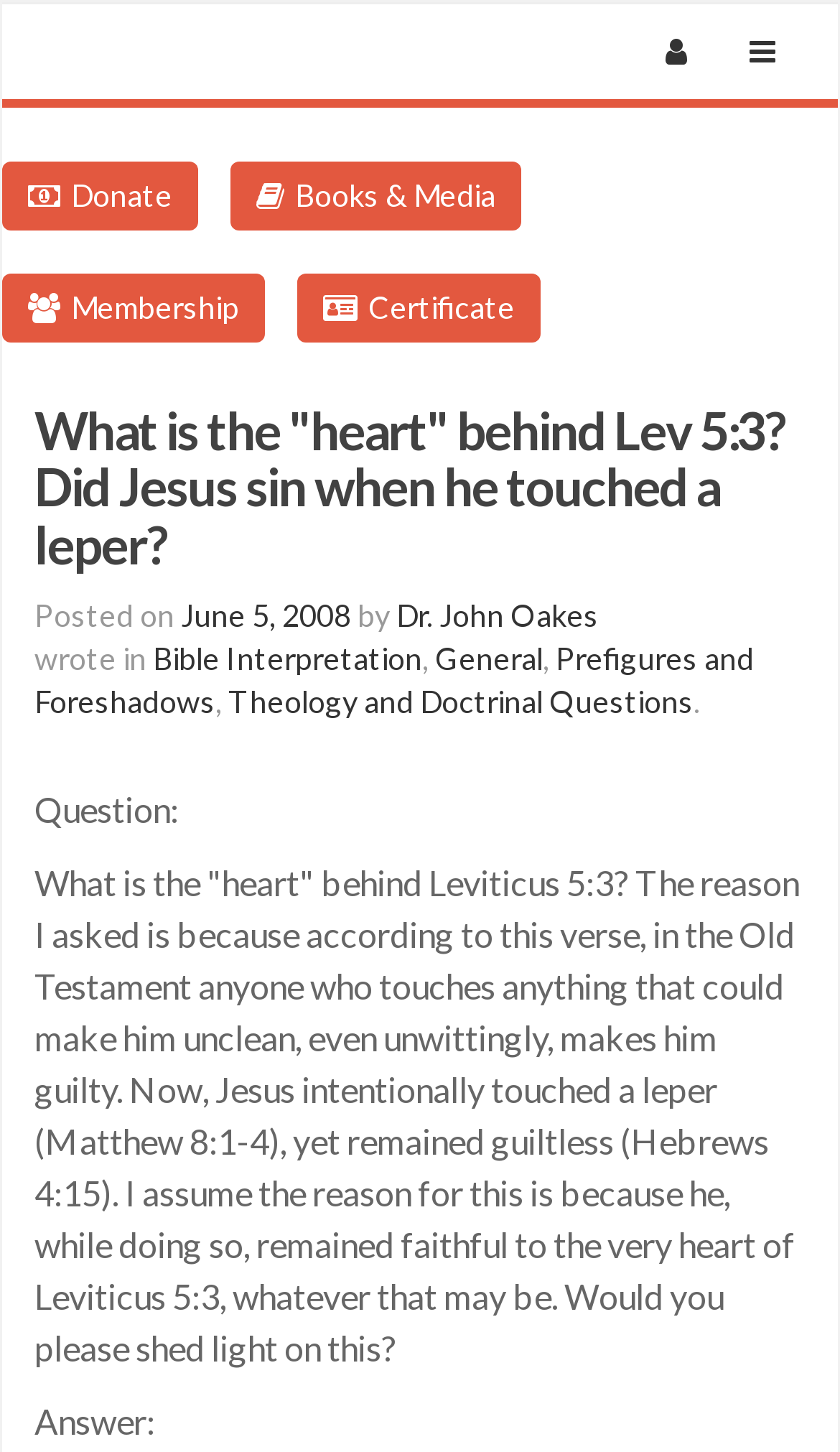Give a detailed account of the webpage's layout and content.

The webpage is about a biblical question and its answer. At the top, there are several icons, including a Facebook icon, a Twitter icon, and a donation link. Below these icons, there is a navigation menu with links to "Books & Media", "Membership", and "Certificate".

The main content of the webpage is divided into two sections: the question and the answer. The question section has a heading that repeats the title of the webpage, "What is the 'heart' behind Lev 5:3? Did Jesus sin when he touched a leper?" Below the heading, there is information about the post, including the date "June 5, 2008", and the author "Dr. John Oakes". The question itself is a long paragraph that asks about the meaning of Leviticus 5:3 and how it relates to Jesus touching a leper in Matthew 8:1-4.

The answer section is marked with a heading "Answer:" and takes up most of the webpage. The text is a detailed response to the question, explaining the context and meaning of Leviticus 5:3 and how it relates to Jesus' actions.